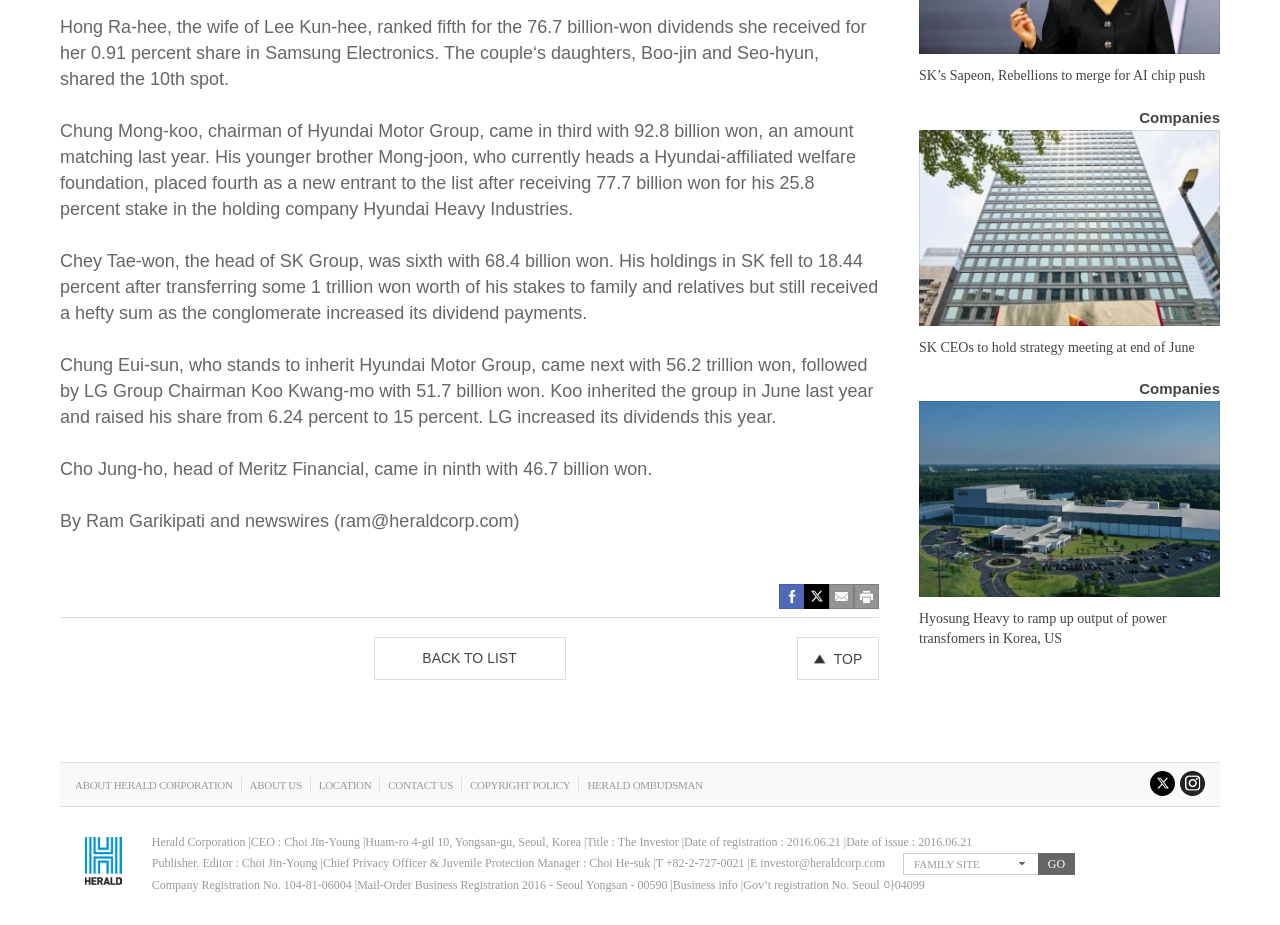Using the provided description BACK TO LIST, find the bounding box coordinates for the UI element. Provide the coordinates in (top-left x, top-left y, bottom-right x, bottom-right y) format, ensuring all values are between 0 and 1.

[0.292, 0.689, 0.442, 0.735]